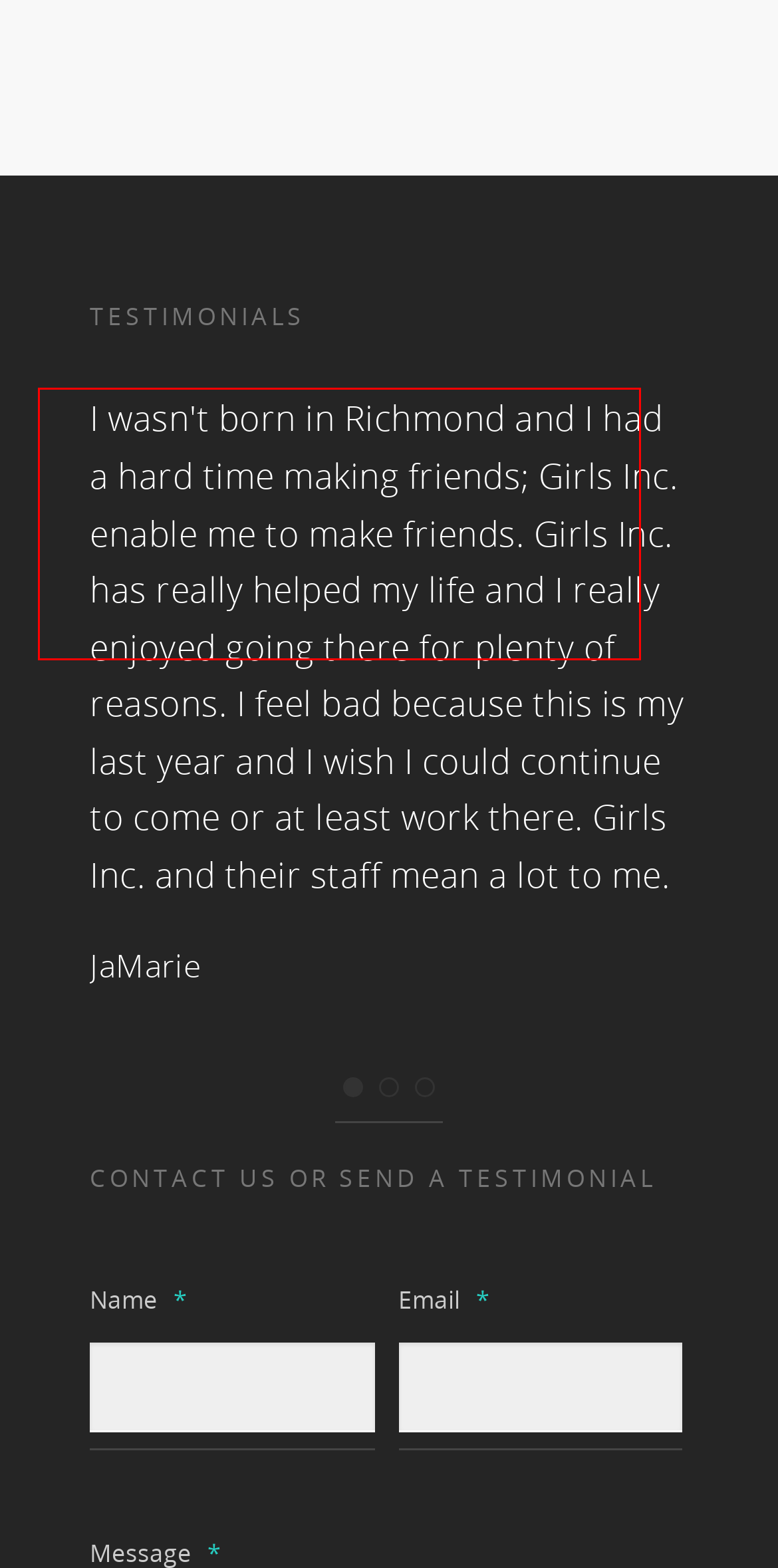Extract and provide the text found inside the red rectangle in the screenshot of the webpage.

My favorite thing about Girls Inc. was the way (my girls) talked about it at the end of the day, full of stories about what they learned and did.